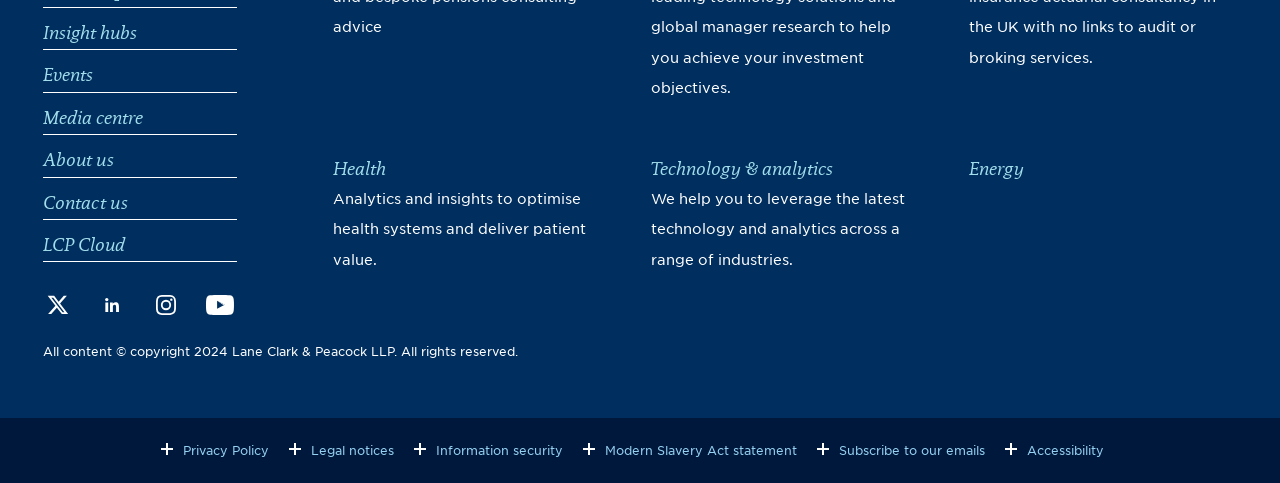Specify the bounding box coordinates of the area to click in order to follow the given instruction: "Visit LinkedIn page."

[0.066, 0.57, 0.109, 0.677]